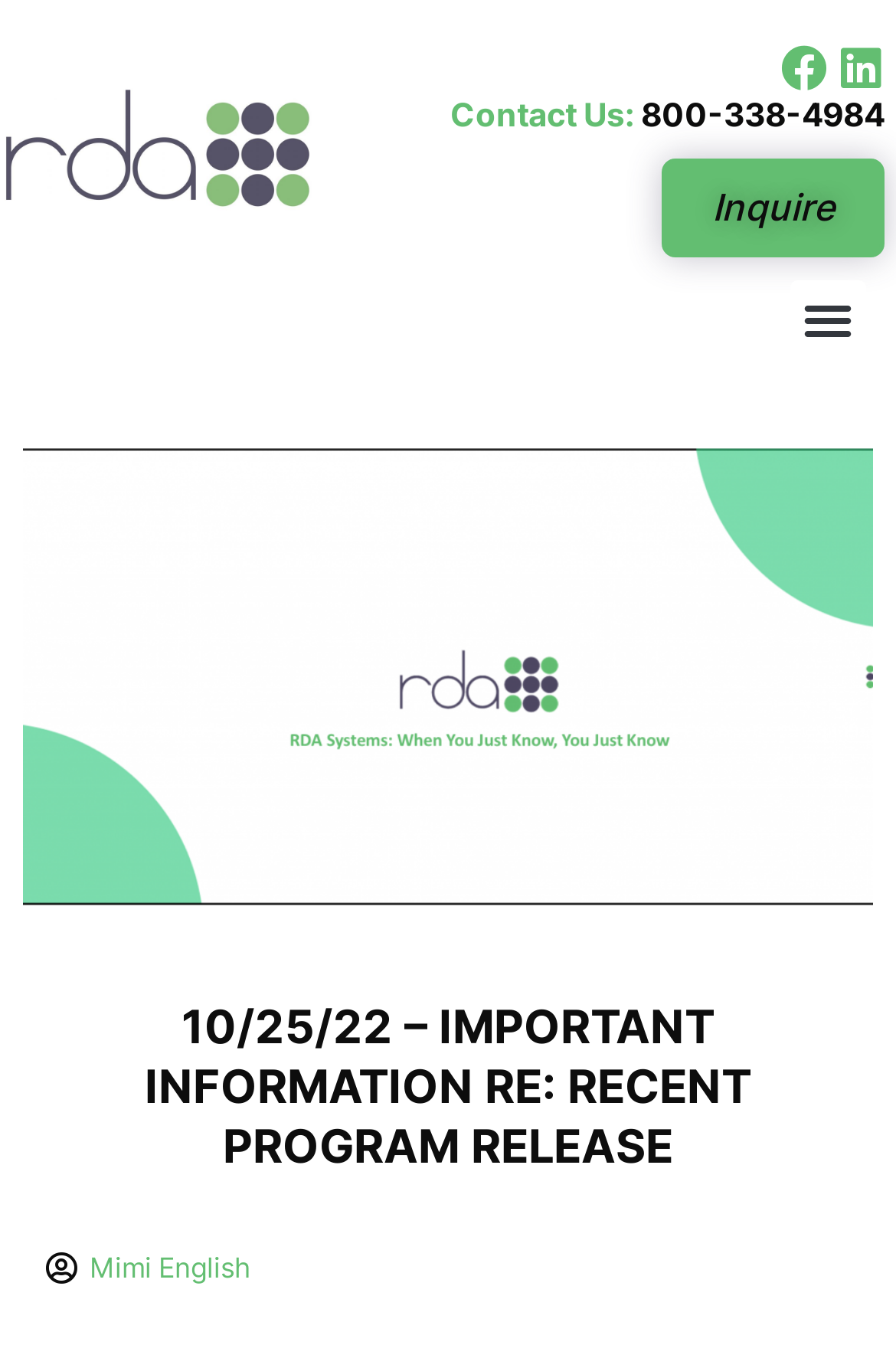Find the bounding box coordinates for the HTML element described as: "Mimi English". The coordinates should consist of four float values between 0 and 1, i.e., [left, top, right, bottom].

[0.051, 0.926, 0.279, 0.961]